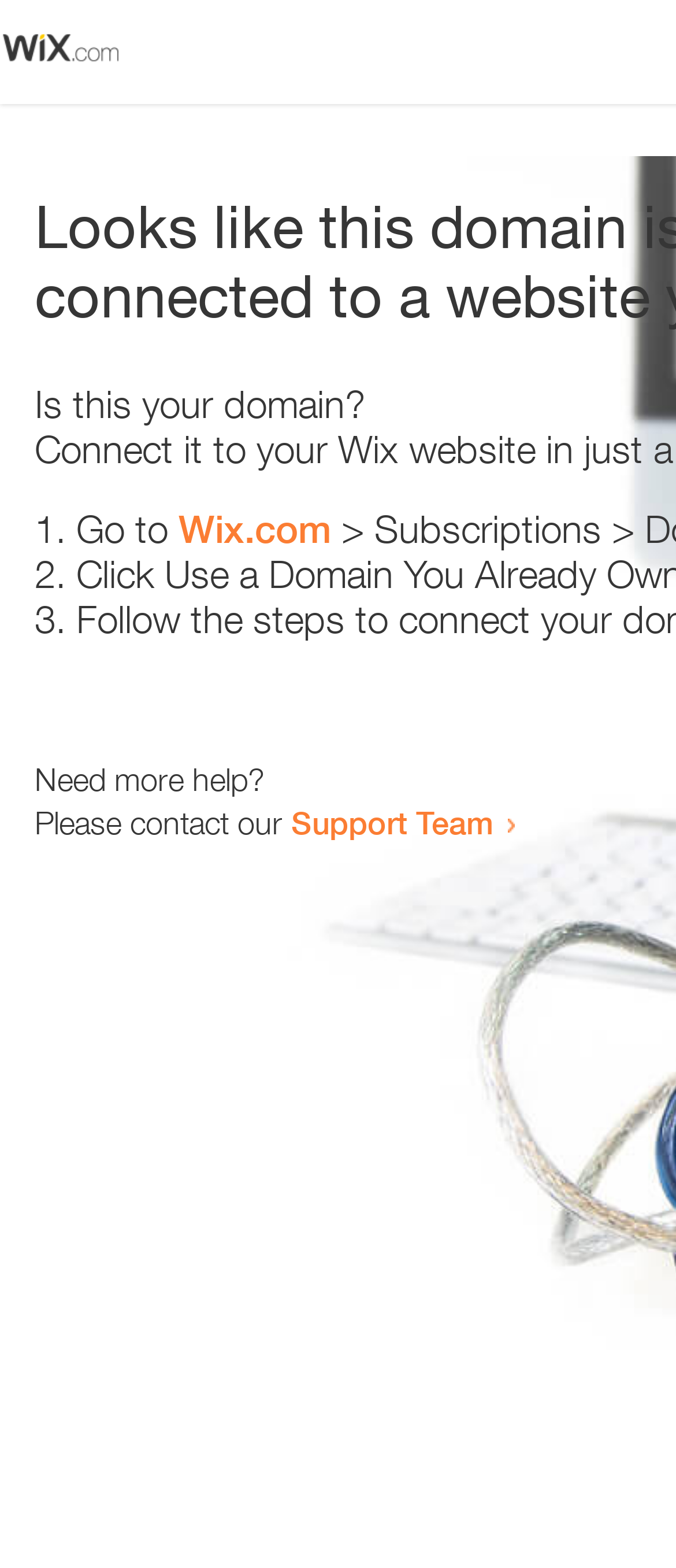Please provide a one-word or phrase answer to the question: 
What is the text above the first list marker?

Is this your domain?